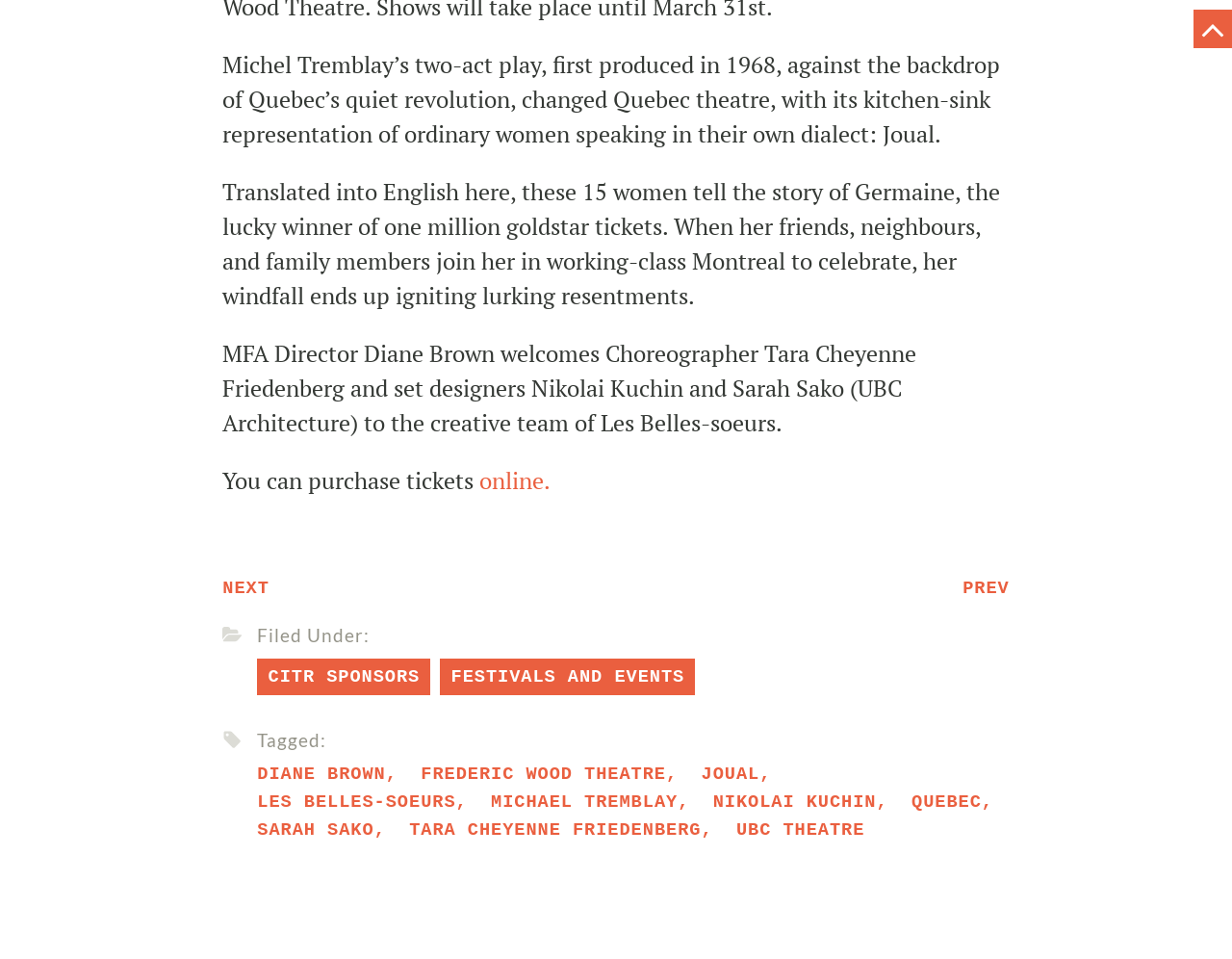Pinpoint the bounding box coordinates of the clickable area needed to execute the instruction: "Click the 'LES BELLES-SOEURS' link to view related information". The coordinates should be specified as four float numbers between 0 and 1, i.e., [left, top, right, bottom].

[0.209, 0.826, 0.37, 0.848]